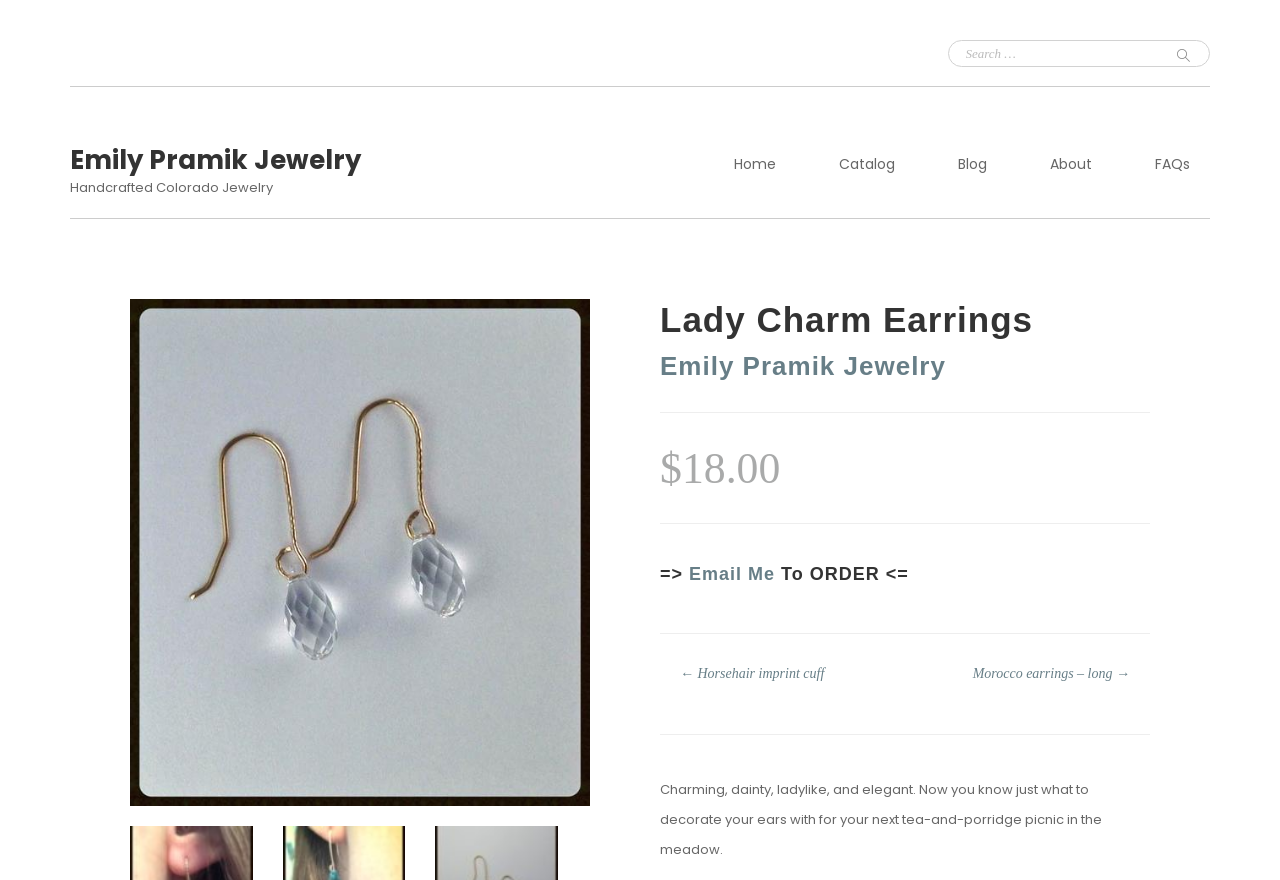What is the purpose of the 'Email Me' link?
Please provide a comprehensive answer based on the visual information in the image.

I determined the purpose of the 'Email Me' link by reading the surrounding text, which says '=> Email Me To ORDER <='. This suggests that the link is intended for users to contact the seller to place an order for the Lady Charm Earrings.